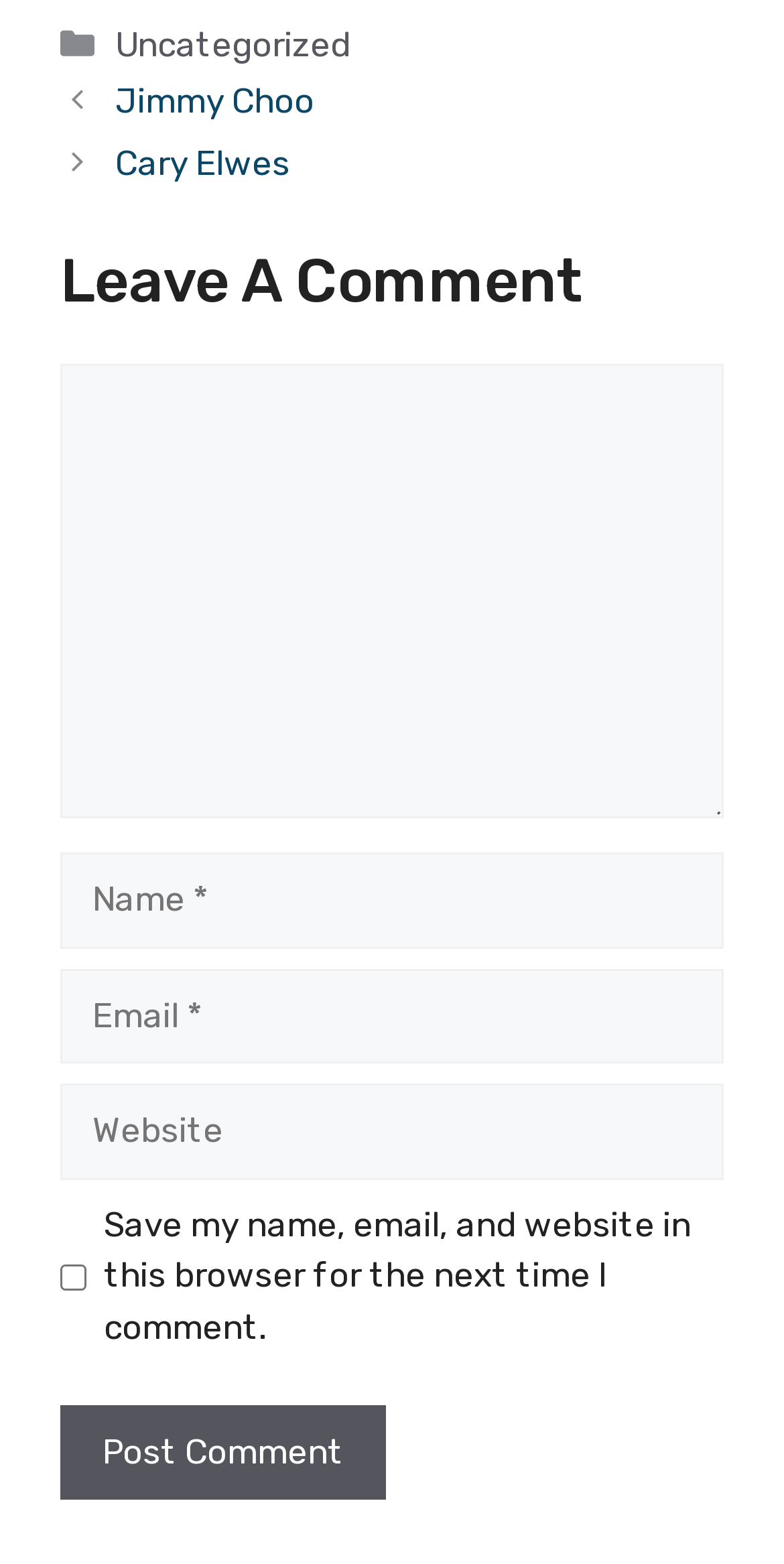Locate the bounding box coordinates of the area that needs to be clicked to fulfill the following instruction: "Type your name". The coordinates should be in the format of four float numbers between 0 and 1, namely [left, top, right, bottom].

[0.077, 0.545, 0.923, 0.606]